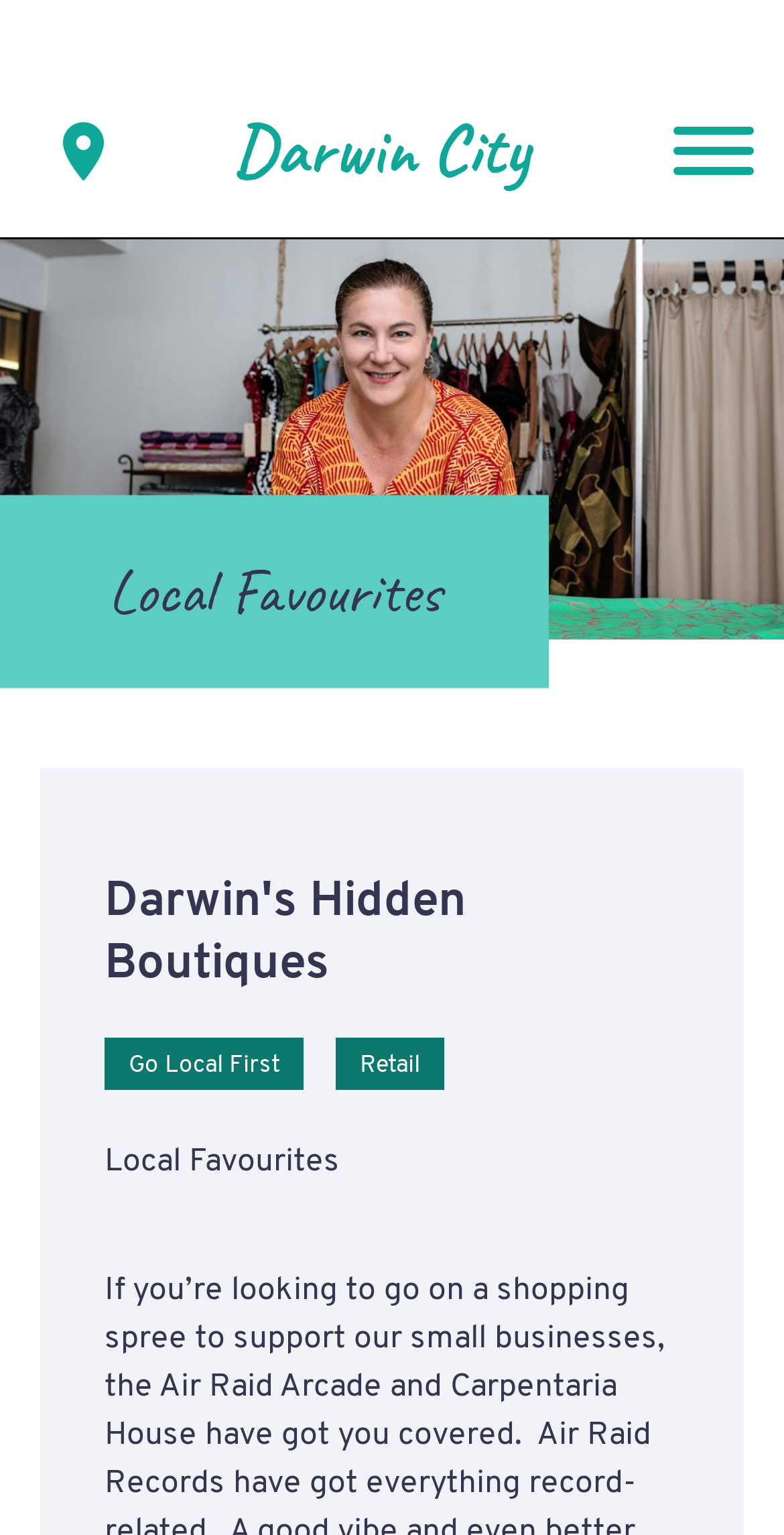Determine the bounding box for the described UI element: "Go Local First".

[0.133, 0.677, 0.387, 0.71]